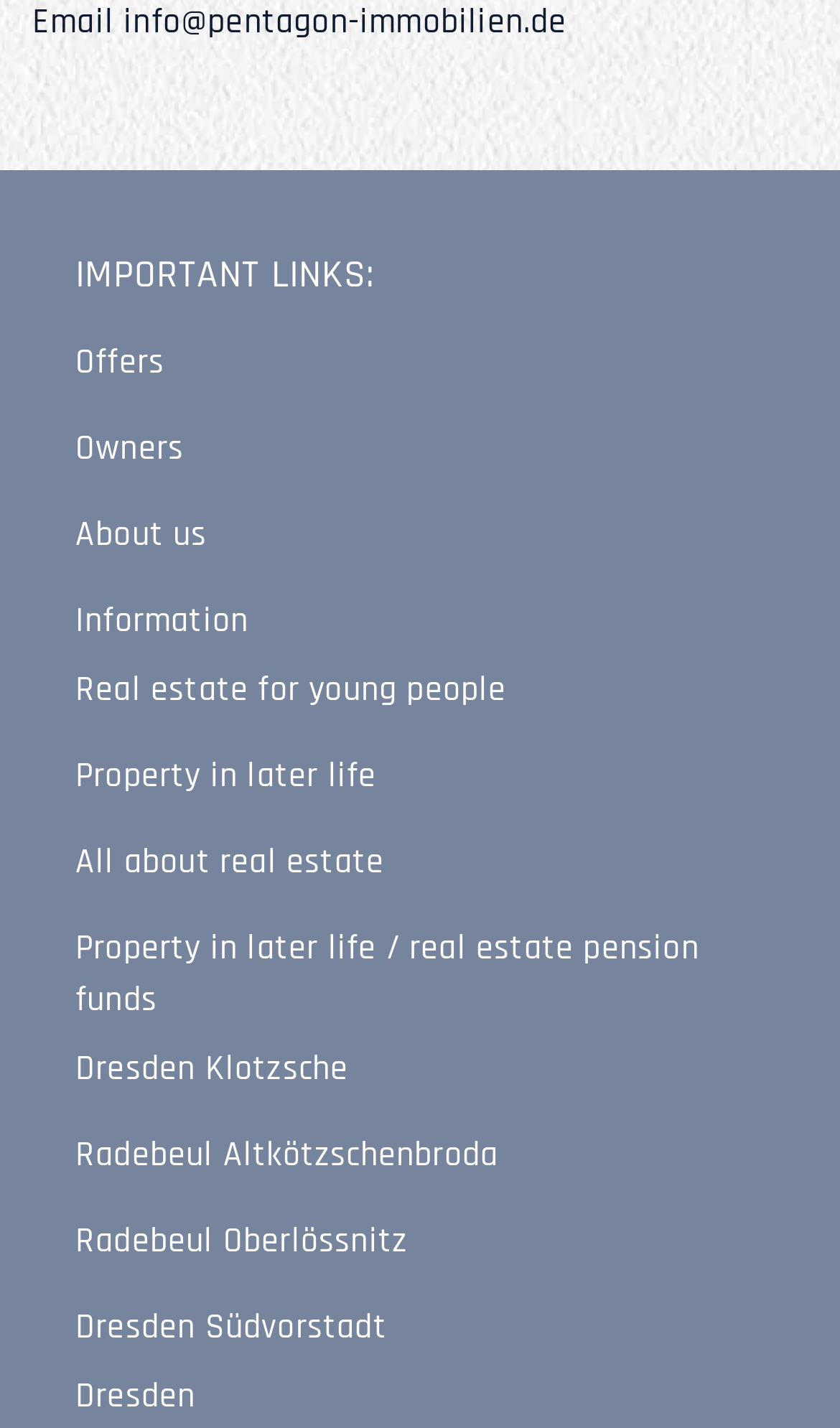Please provide the bounding box coordinates for the element that needs to be clicked to perform the instruction: "View offers". The coordinates must consist of four float numbers between 0 and 1, formatted as [left, top, right, bottom].

[0.09, 0.239, 0.196, 0.27]